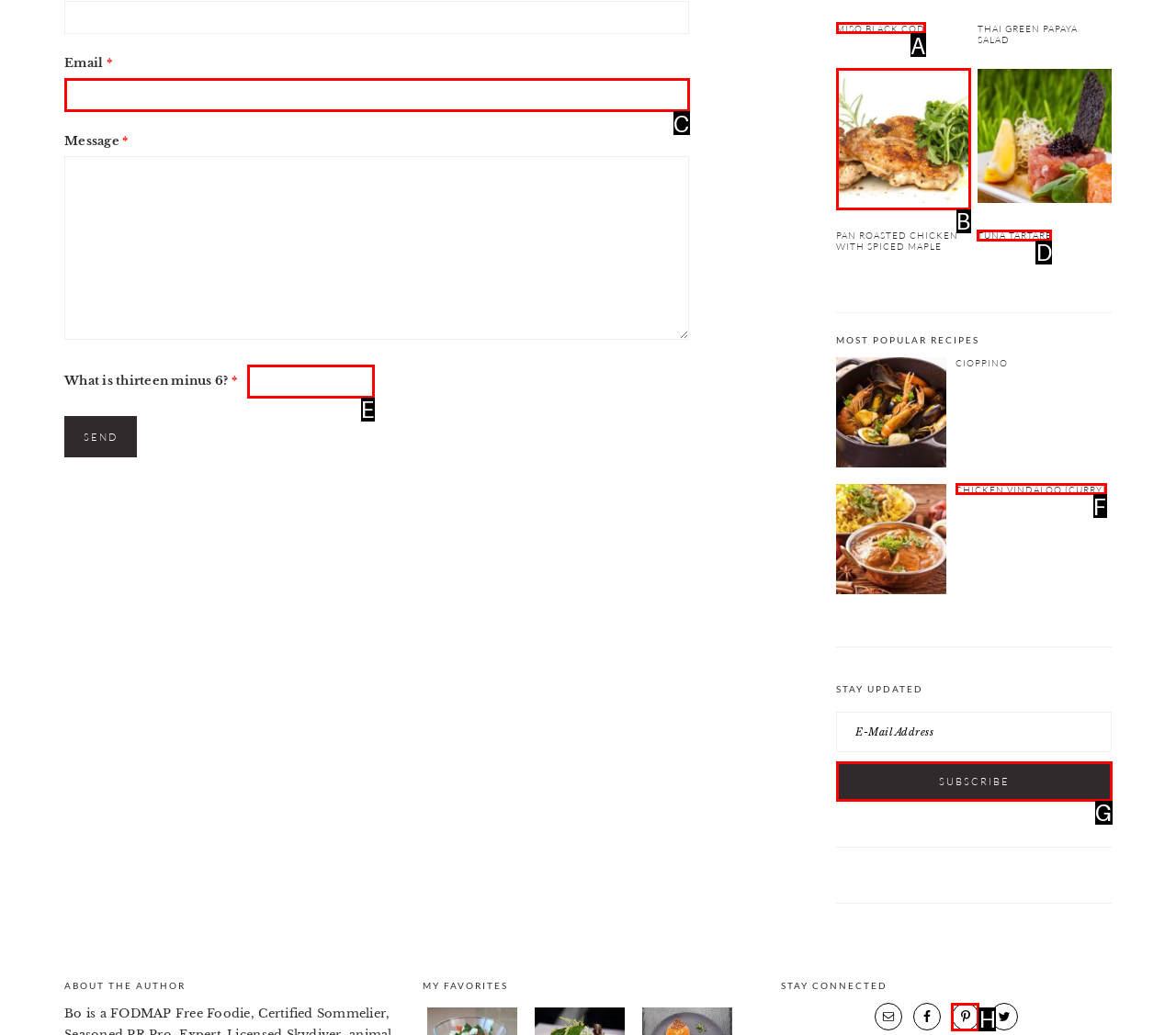Determine which option matches the element description: Practice Areas
Answer using the letter of the correct option.

None